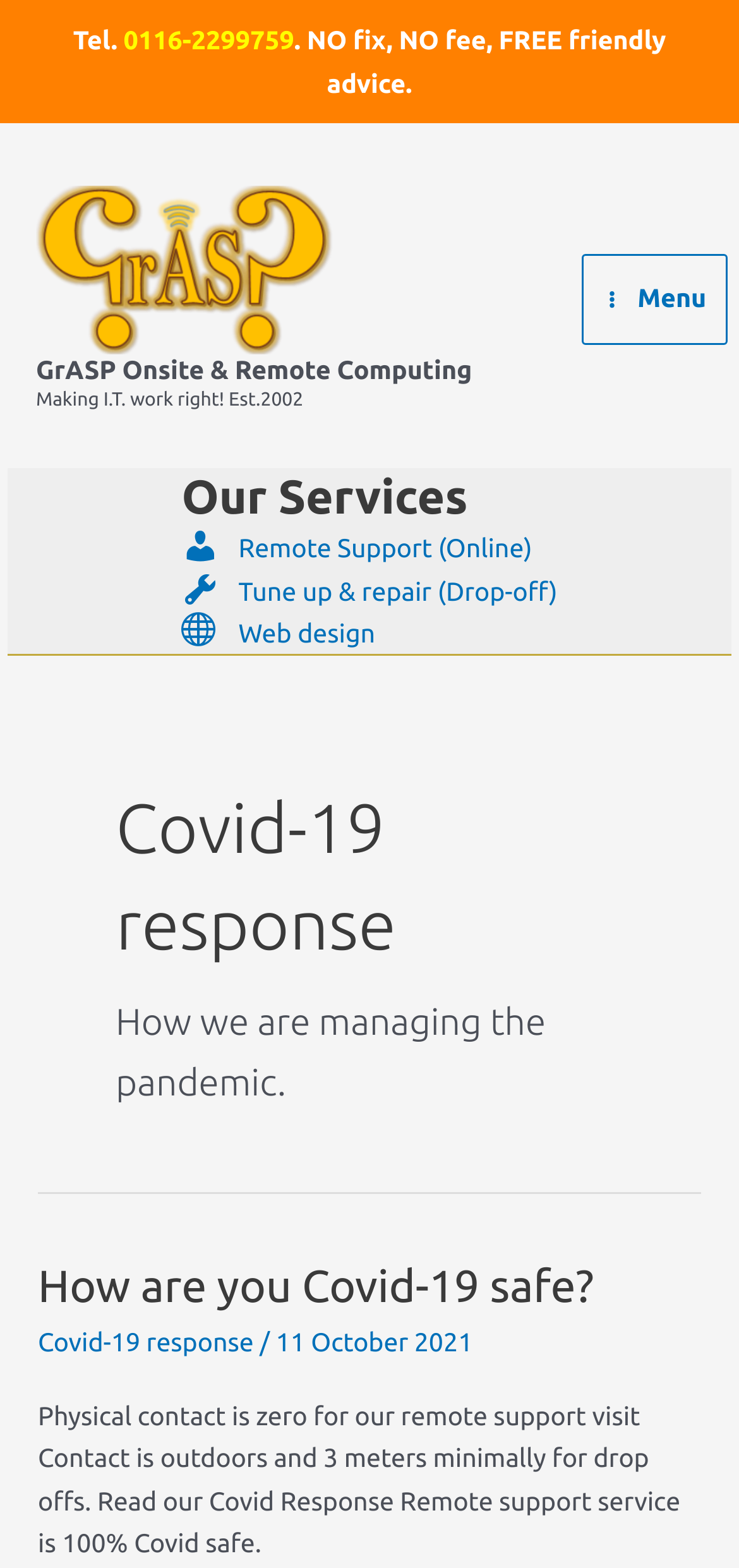Locate the bounding box of the UI element defined by this description: "Remote Support (Online)". The coordinates should be given as four float numbers between 0 and 1, formatted as [left, top, right, bottom].

[0.246, 0.34, 0.72, 0.359]